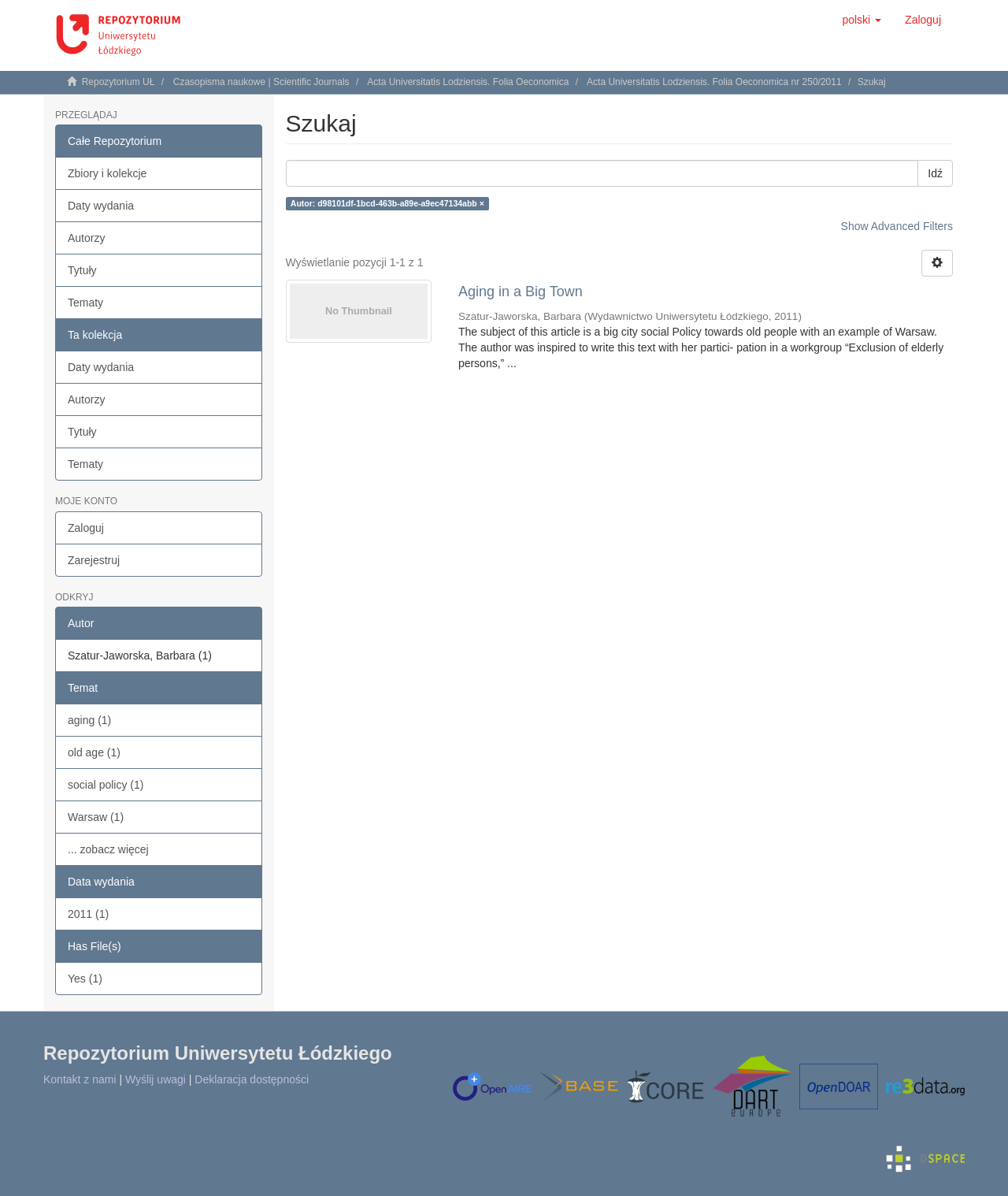How many results are displayed on the current page?
From the screenshot, supply a one-word or short-phrase answer.

1